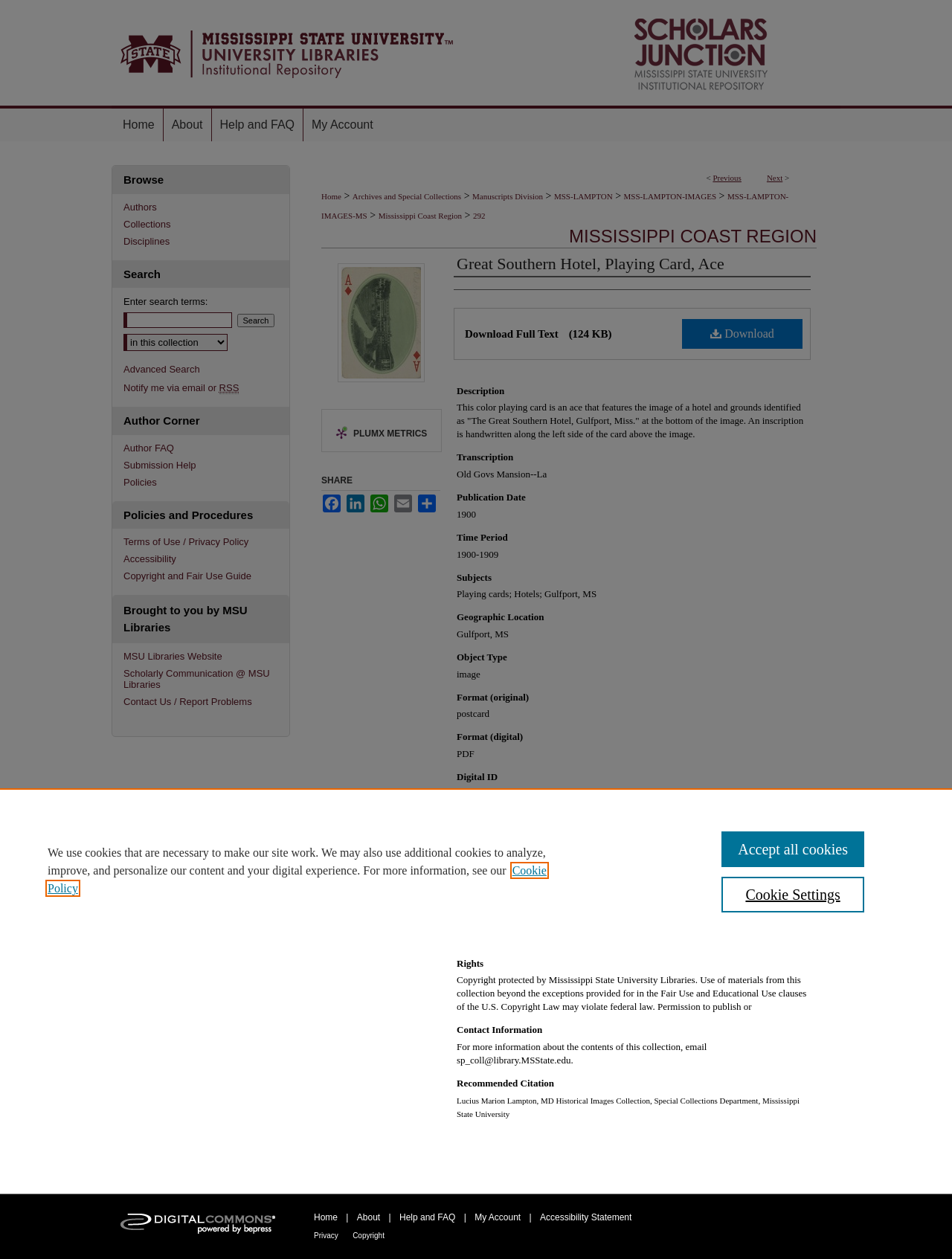What is the format of the digital version of the playing card?
Utilize the information in the image to give a detailed answer to the question.

The answer can be found in the section 'Format (digital)' which lists the format of the digital version of the playing card as PDF.